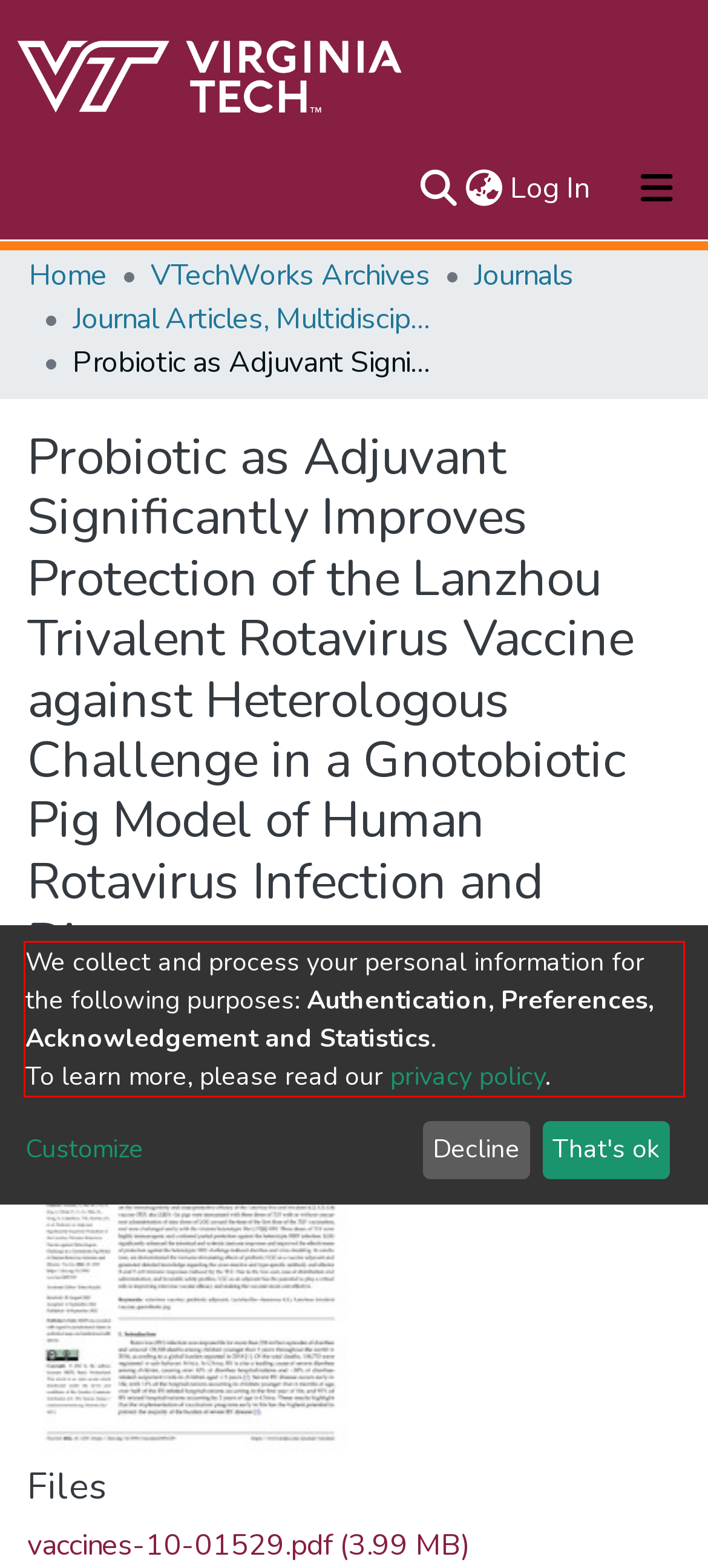You have a webpage screenshot with a red rectangle surrounding a UI element. Extract the text content from within this red bounding box.

We collect and process your personal information for the following purposes: Authentication, Preferences, Acknowledgement and Statistics. To learn more, please read our privacy policy.